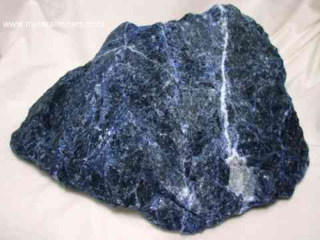Provide an extensive narrative of what is shown in the image.

This image showcases a stunning Large Sodalite Decorator Specimen, characterized by its rich blue coloration interspersed with striking white veins. Mined in Brazil, this piece exemplifies the natural beauty of sodalite, which is not only appreciated as a collector's item but also makes an attractive decorative element for both indoor and outdoor displays. The dimensions of this specimen are approximately 11 inches by 9 inches by 6.5 inches, and it weighs around 22.9 pounds. Priced at $217.55, this unique sodalite offers great potential for artistic projects, as it could be shaped into spheres or smaller carvings. Its eye-catching aesthetic and substantial size make it a perfect addition to any mineral collection or as a centerpiece in home decor.